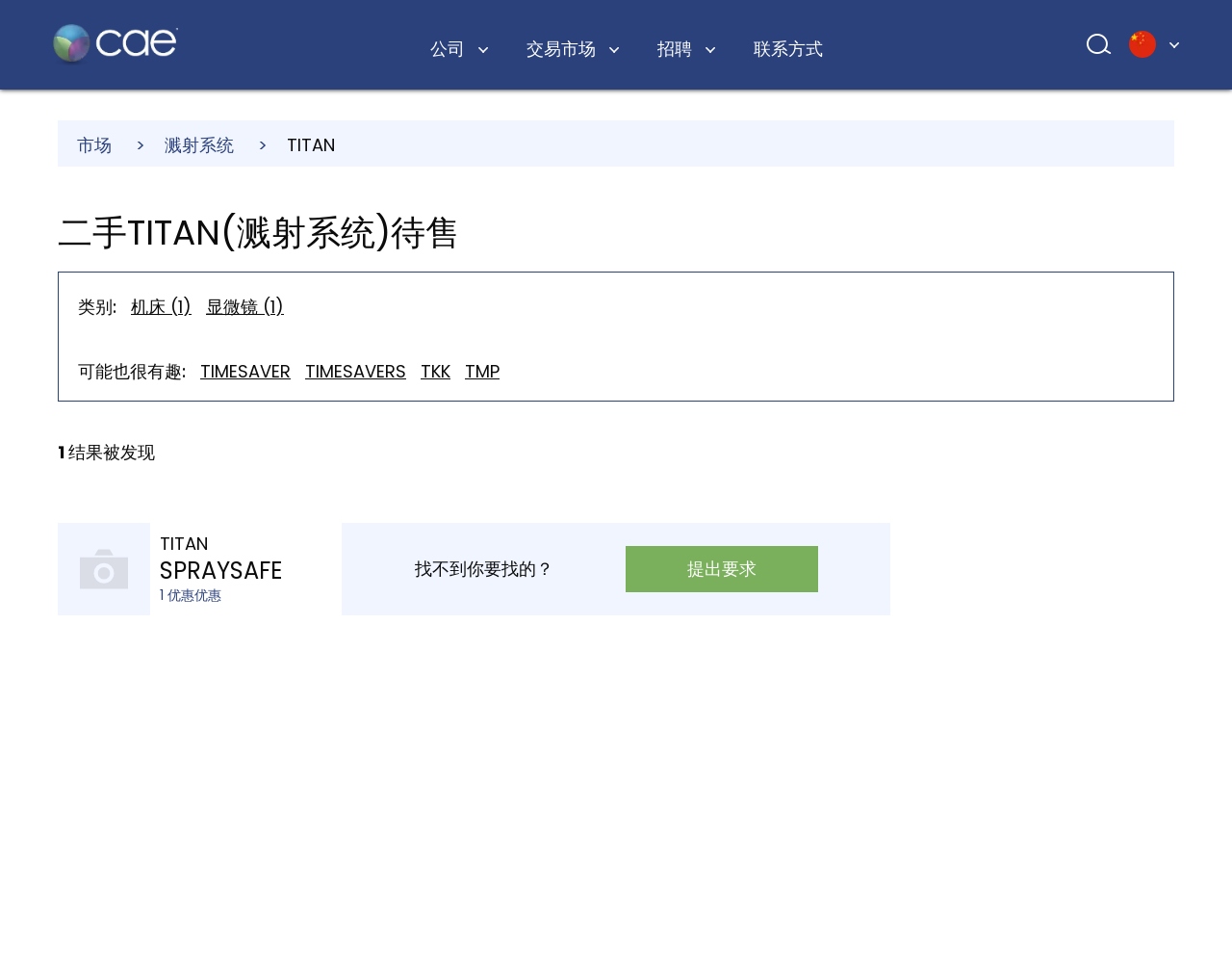Point out the bounding box coordinates of the section to click in order to follow this instruction: "view TITAN SpraySafe details".

[0.047, 0.544, 0.262, 0.64]